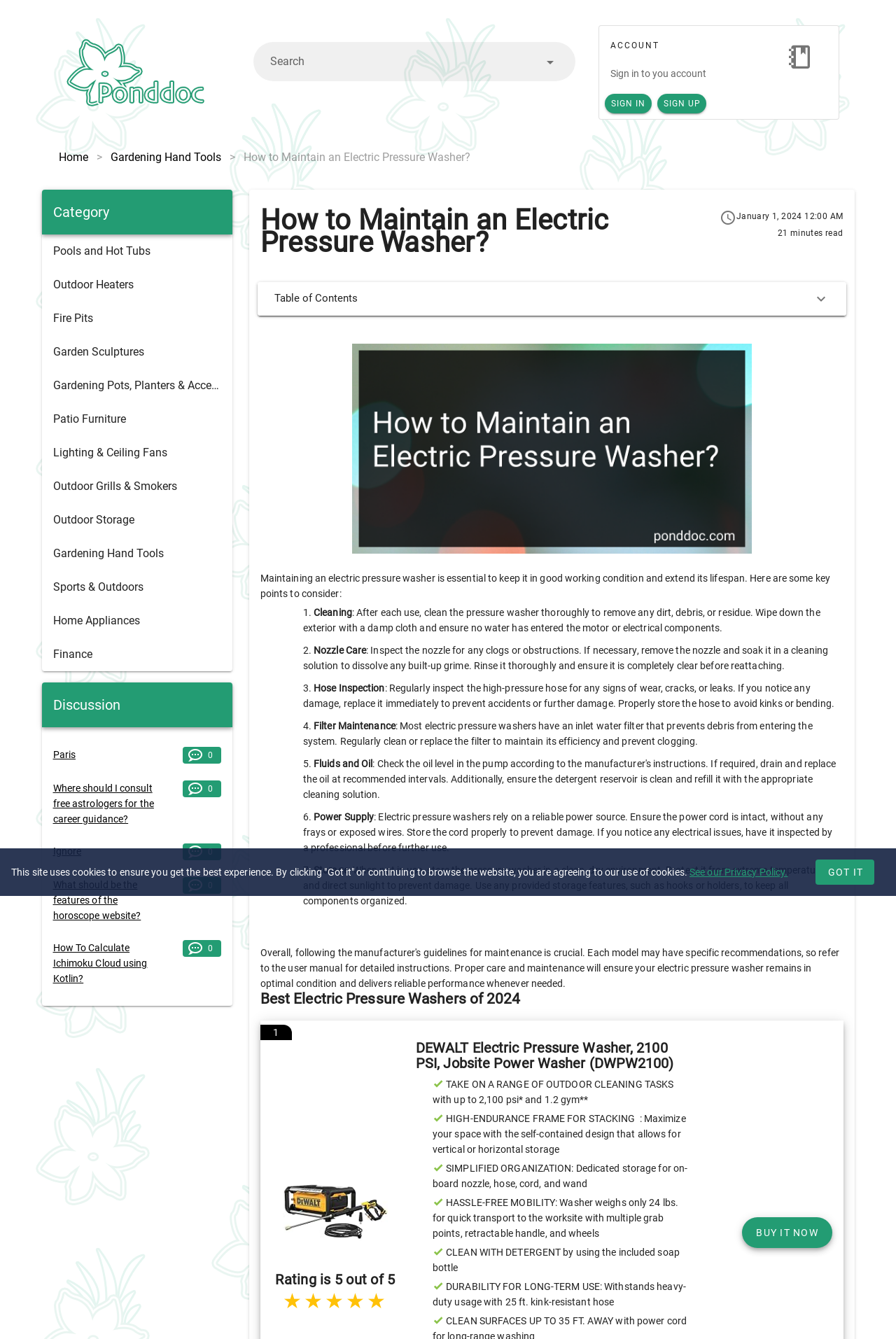Answer the question using only one word or a concise phrase: What is the rating of the DEWALT Electric Pressure Washer?

5 out of 5